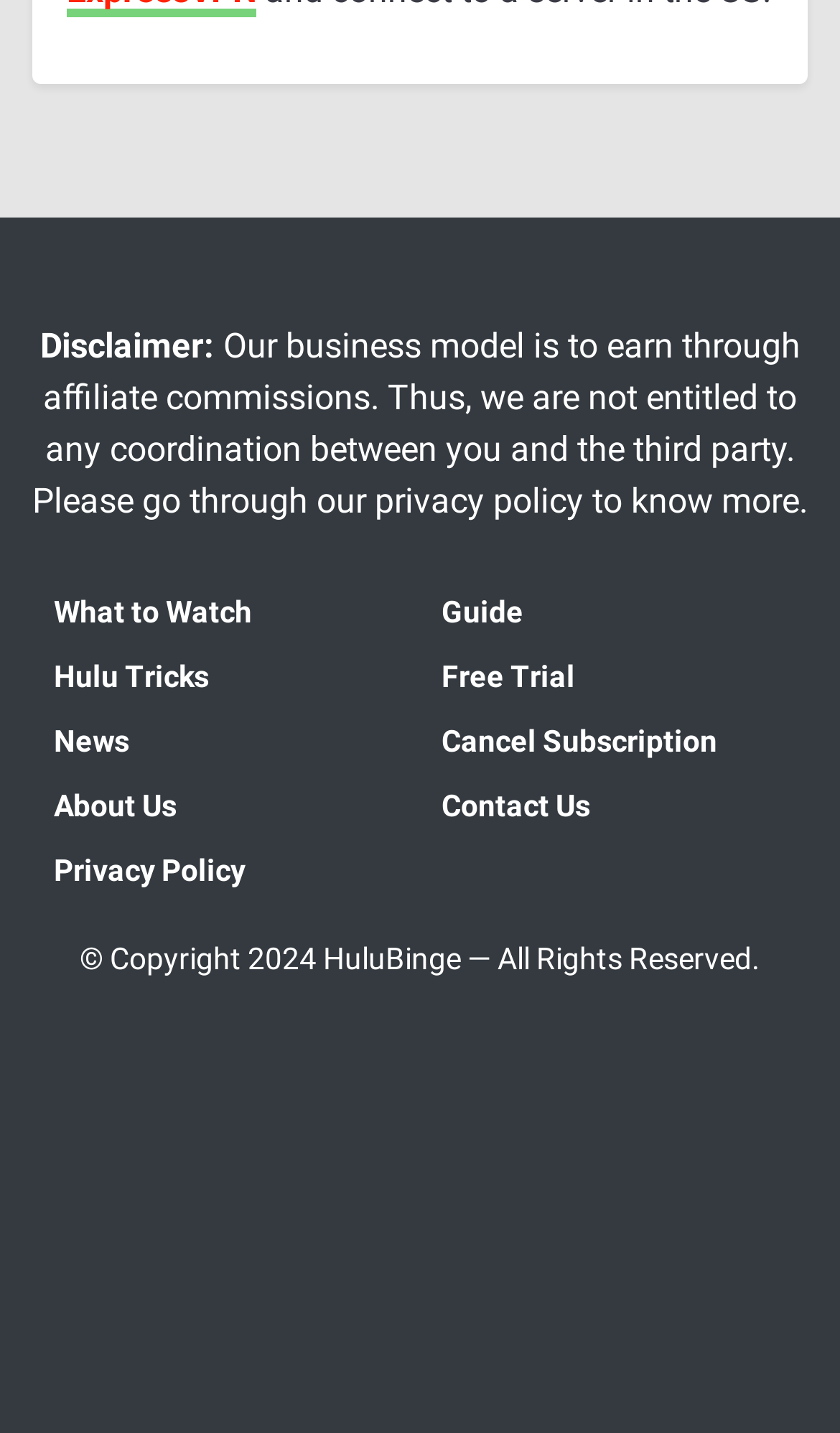What are the main categories on the website?
Analyze the image and provide a thorough answer to the question.

The webpage has a navigation section with links to different categories, including 'What to Watch', 'Guide', 'Hulu Tricks', 'Free Trial', 'News', 'Cancel Subscription', 'About Us', 'Contact Us', and 'Privacy Policy', which suggests that these are the main categories or sections of the website.